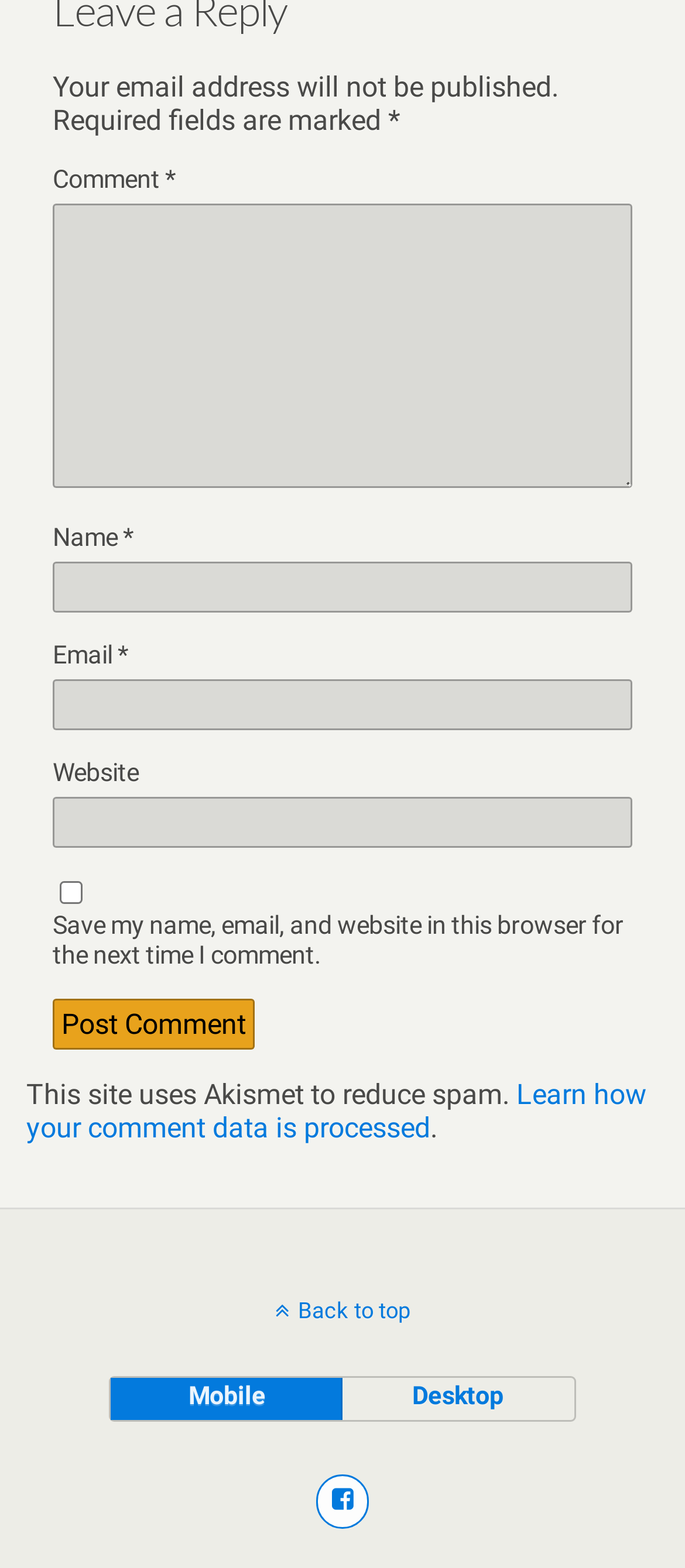Find the bounding box coordinates for the area that should be clicked to accomplish the instruction: "Check the save my name checkbox".

[0.087, 0.562, 0.121, 0.576]